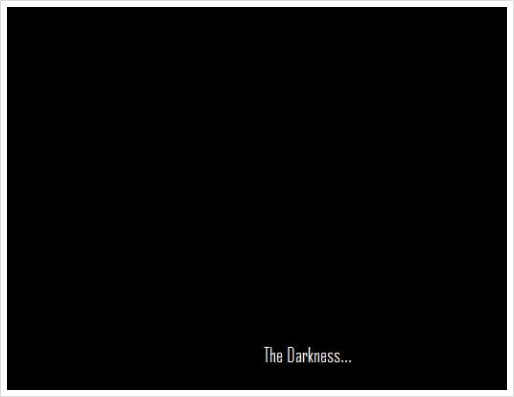Respond to the question below with a concise word or phrase:
What is the likely topic of discussion in the collection this image is part of?

Game development or gameplay